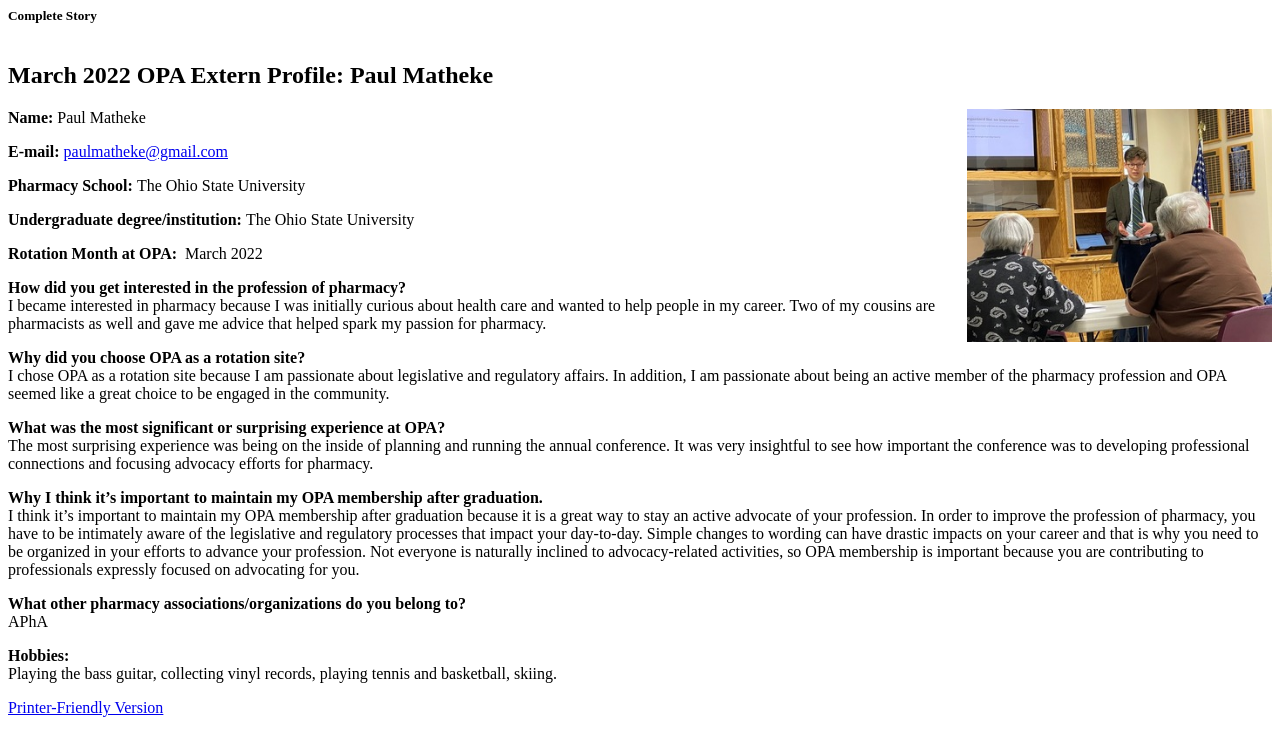Locate the bounding box of the UI element described by: "Printer-Friendly Version" in the given webpage screenshot.

[0.006, 0.956, 0.128, 0.98]